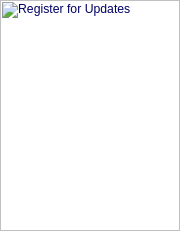Please give a concise answer to this question using a single word or phrase: 
What is the aesthetic style of the image?

Simple